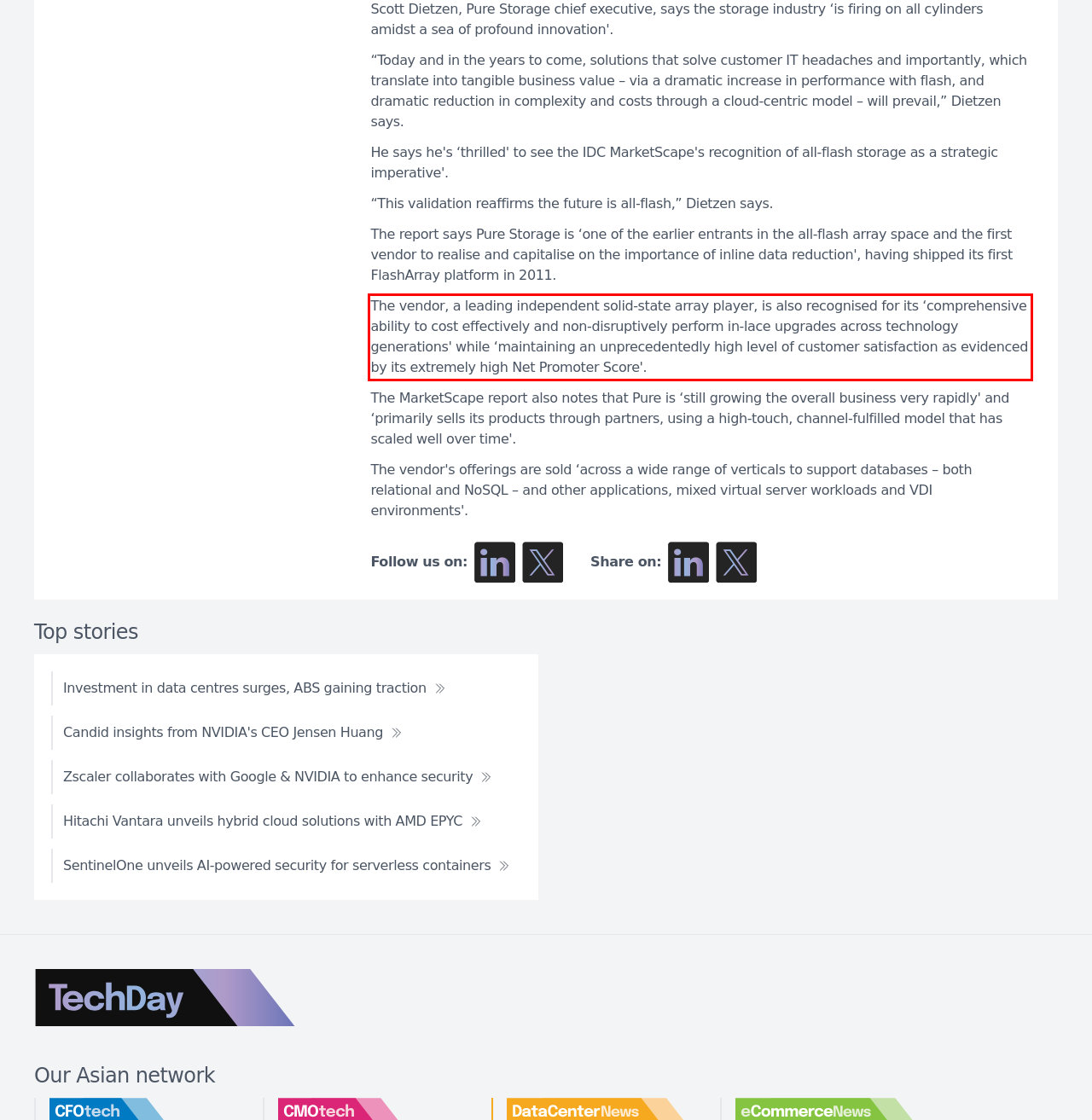You are looking at a screenshot of a webpage with a red rectangle bounding box. Use OCR to identify and extract the text content found inside this red bounding box.

The vendor, a leading independent solid-state array player, is also recognised for its ‘comprehensive ability to cost effectively and non-disruptively perform in-lace upgrades across technology generations' while ‘maintaining an unprecedentedly high level of customer satisfaction as evidenced by its extremely high Net Promoter Score'.